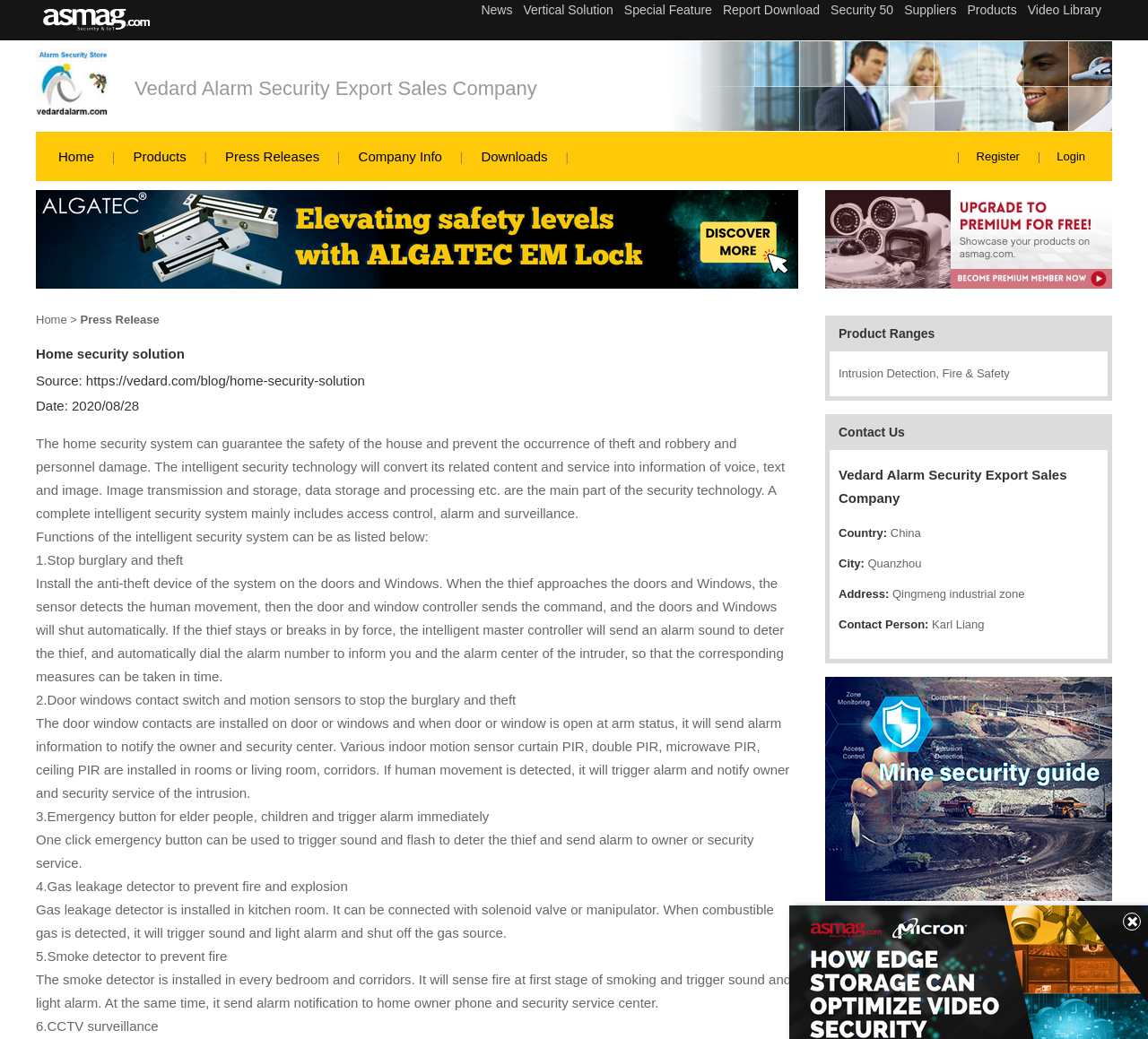What is the purpose of the CCTV surveillance?
Please use the image to provide an in-depth answer to the question.

I found the information about the CCTV surveillance in the section describing the functions of the intelligent security system. It lists CCTV surveillance as one of the functions, implying that it is used to provide surveillance and monitoring of the home.